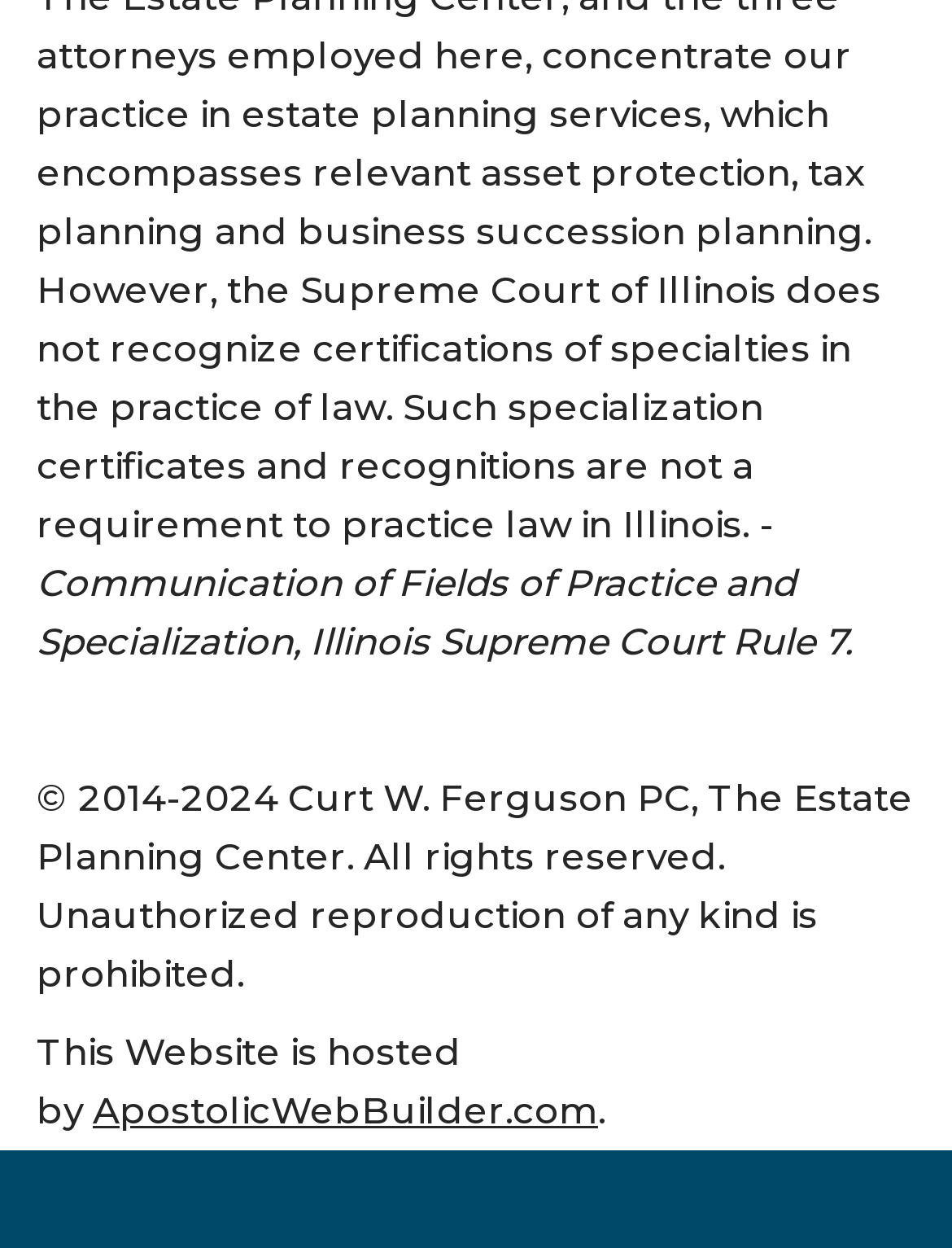What is the topic of the webpage?
Please look at the screenshot and answer using one word or phrase.

Illinois Supreme Court Rule 7